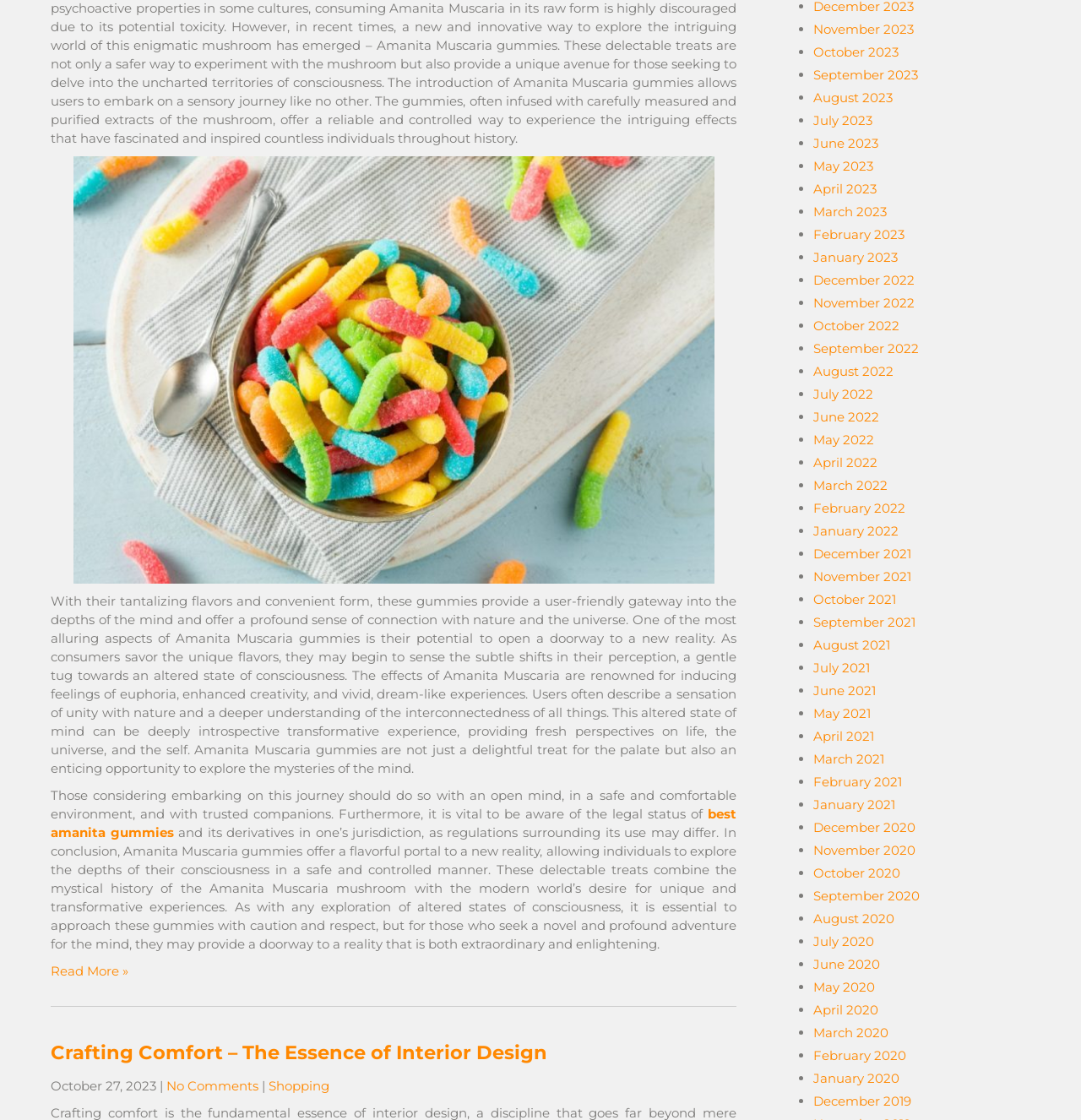Locate the bounding box coordinates of the segment that needs to be clicked to meet this instruction: "Browse the Shopping category".

[0.248, 0.962, 0.305, 0.977]